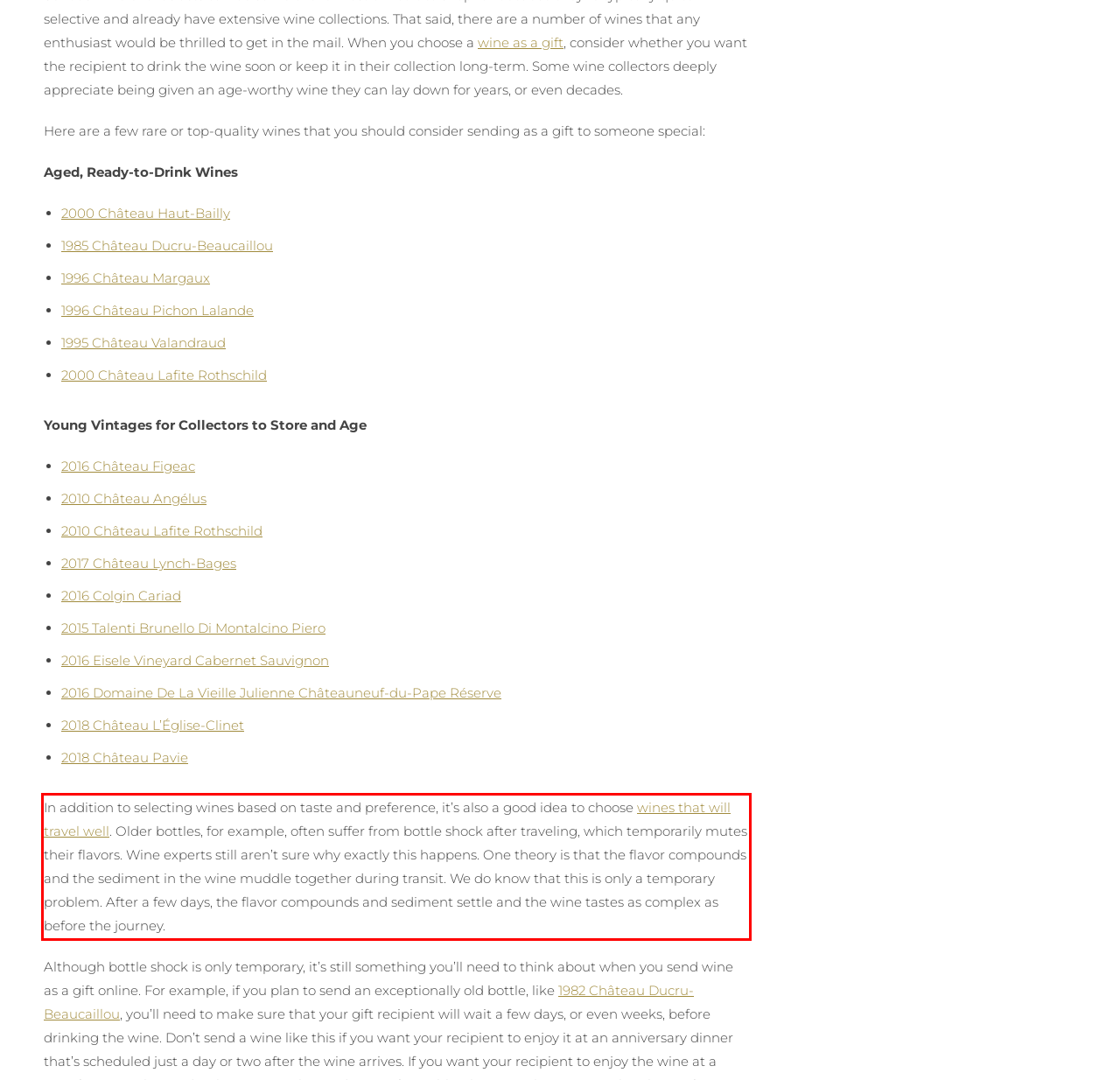Please analyze the screenshot of a webpage and extract the text content within the red bounding box using OCR.

In addition to selecting wines based on taste and preference, it’s also a good idea to choose wines that will travel well. Older bottles, for example, often suffer from bottle shock after traveling, which temporarily mutes their flavors. Wine experts still aren’t sure why exactly this happens. One theory is that the flavor compounds and the sediment in the wine muddle together during transit. We do know that this is only a temporary problem. After a few days, the flavor compounds and sediment settle and the wine tastes as complex as before the journey.